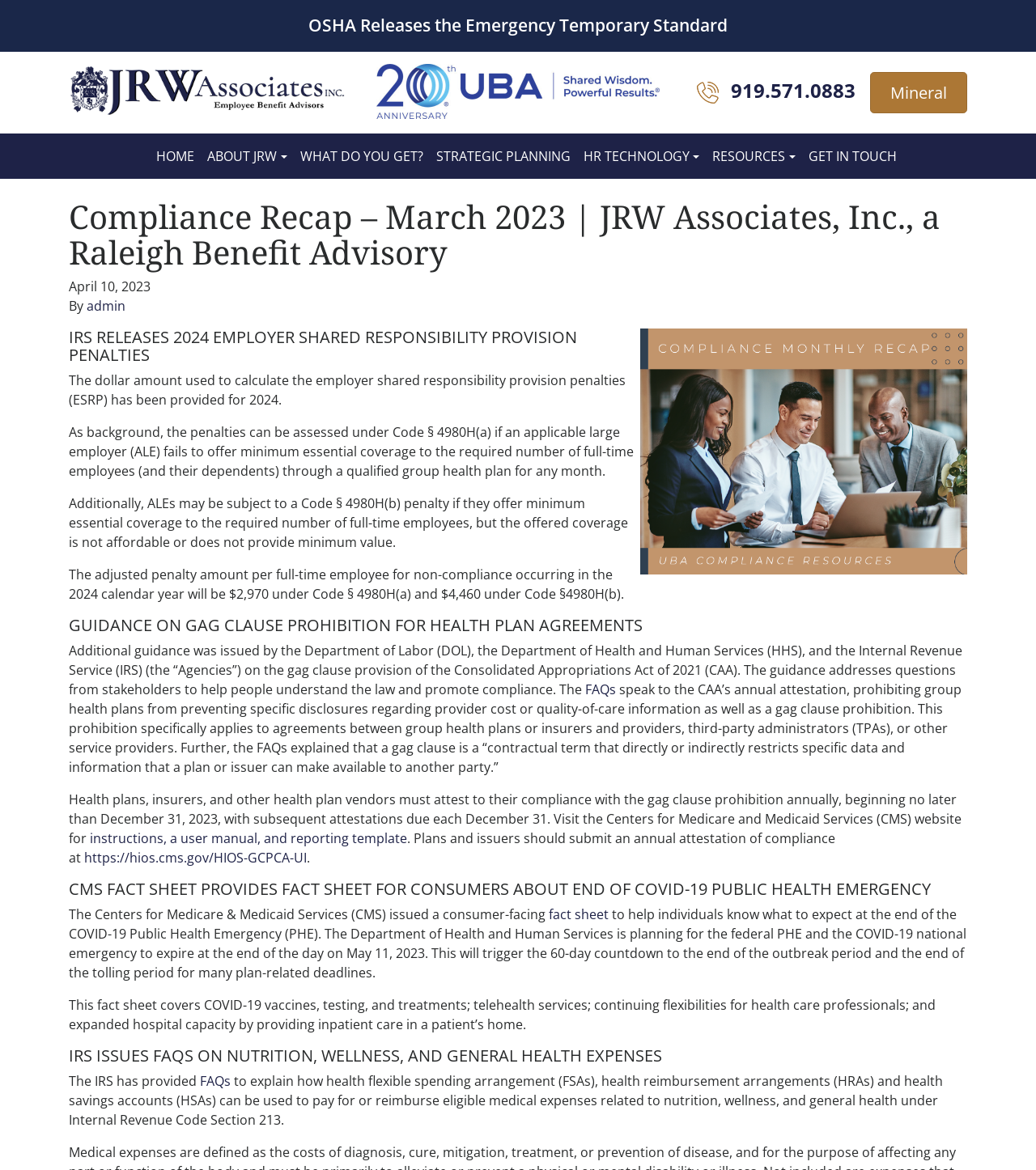Determine the main text heading of the webpage and provide its content.

Compliance Recap – March 2023 | JRW Associates, Inc., a Raleigh Benefit Advisory